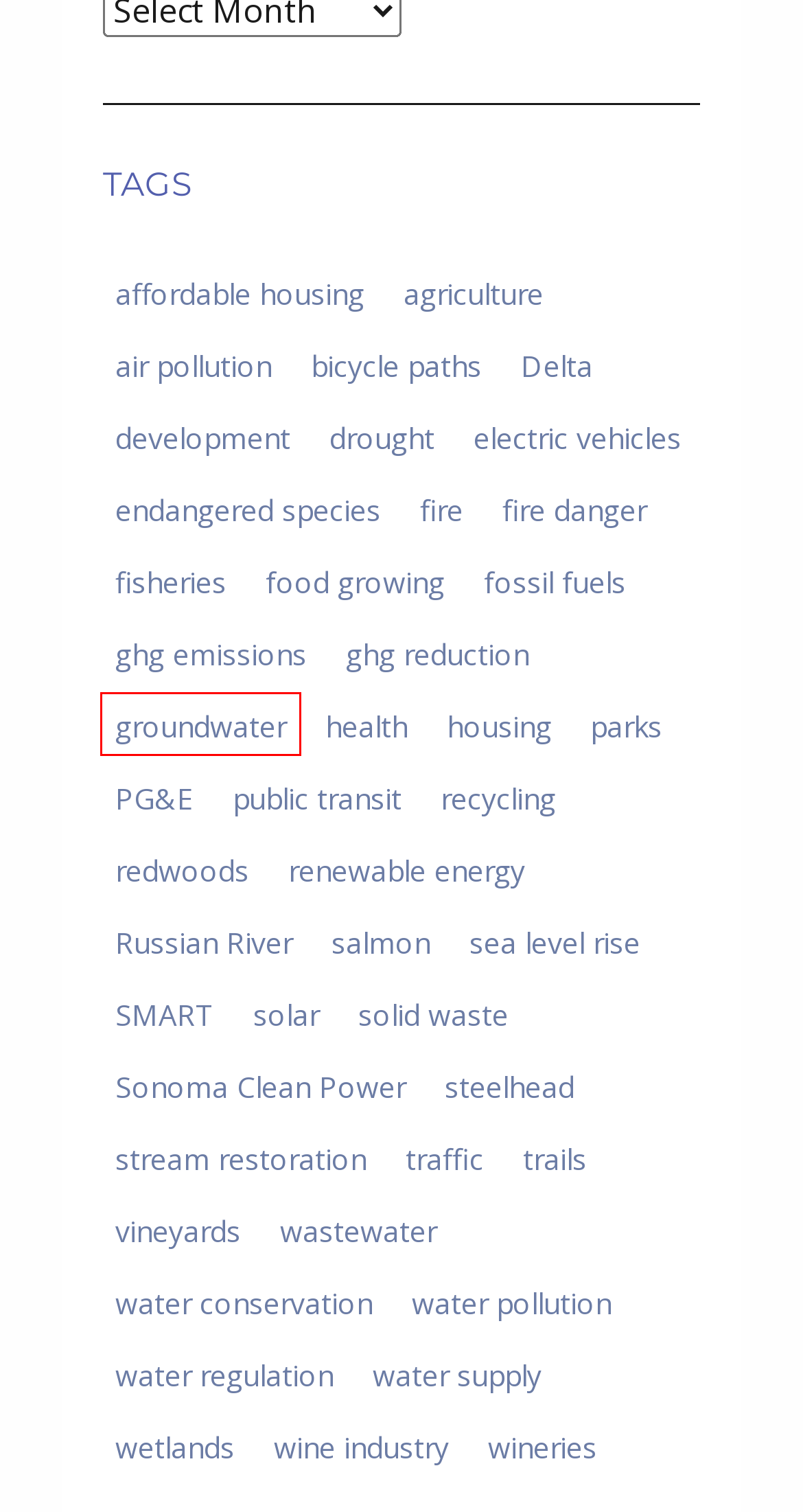Given a screenshot of a webpage with a red bounding box highlighting a UI element, choose the description that best corresponds to the new webpage after clicking the element within the red bounding box. Here are your options:
A. sea level rise – Enviro Updates
B. recycling – Enviro Updates
C. water regulation – Enviro Updates
D. groundwater – Enviro Updates
E. SMART – Enviro Updates
F. stream restoration – Enviro Updates
G. PG&E – Enviro Updates
H. water pollution – Enviro Updates

D